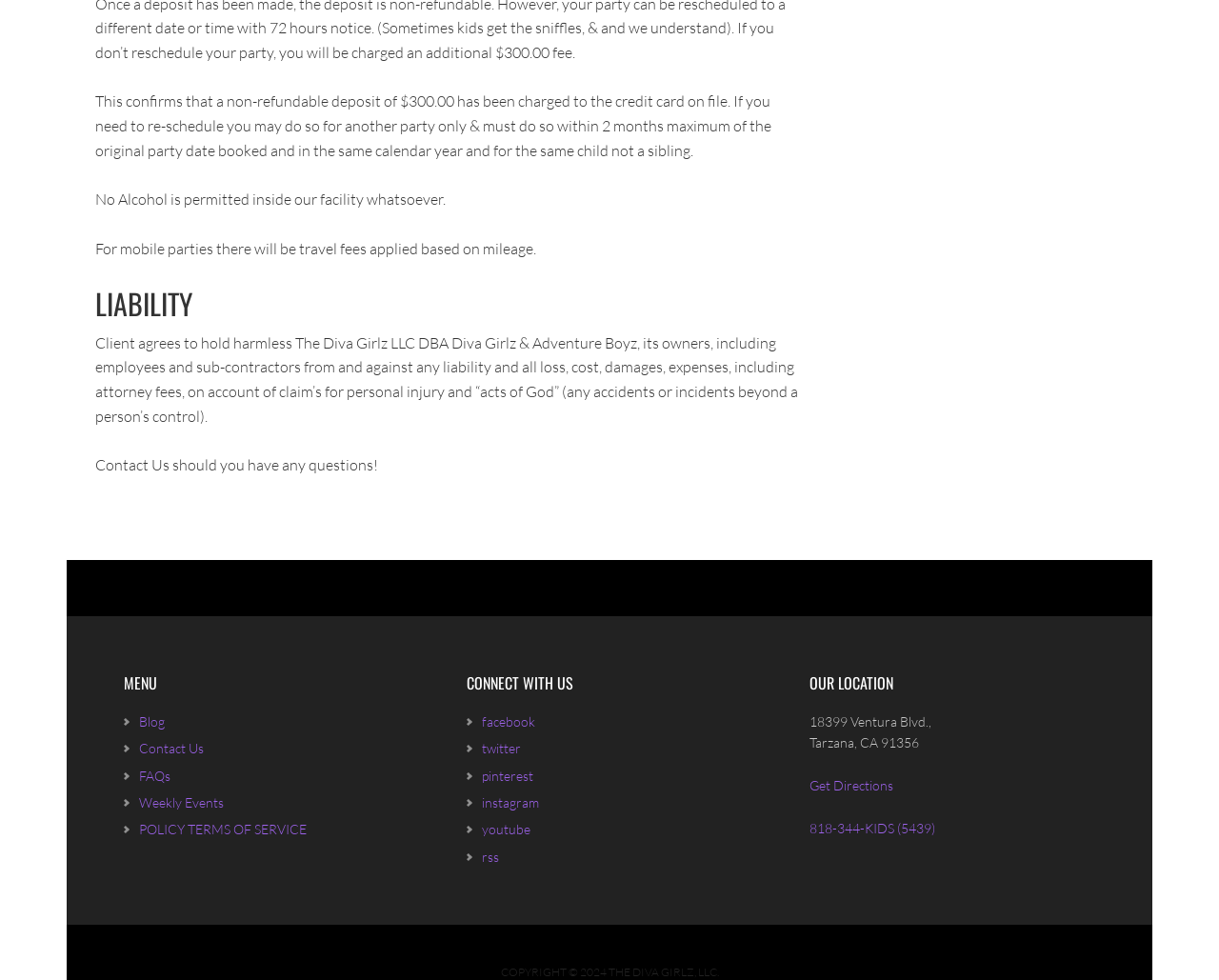Can you identify the bounding box coordinates of the clickable region needed to carry out this instruction: 'Follow on facebook'? The coordinates should be four float numbers within the range of 0 to 1, stated as [left, top, right, bottom].

[0.395, 0.728, 0.439, 0.744]